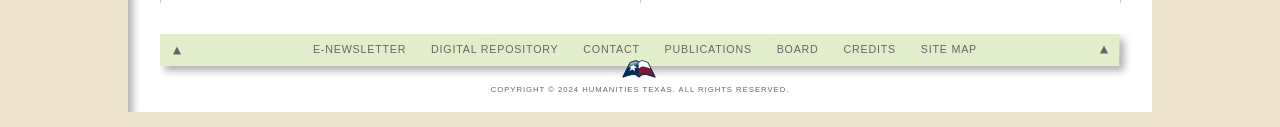Answer the question below in one word or phrase:
What is the copyright year of the website?

2024